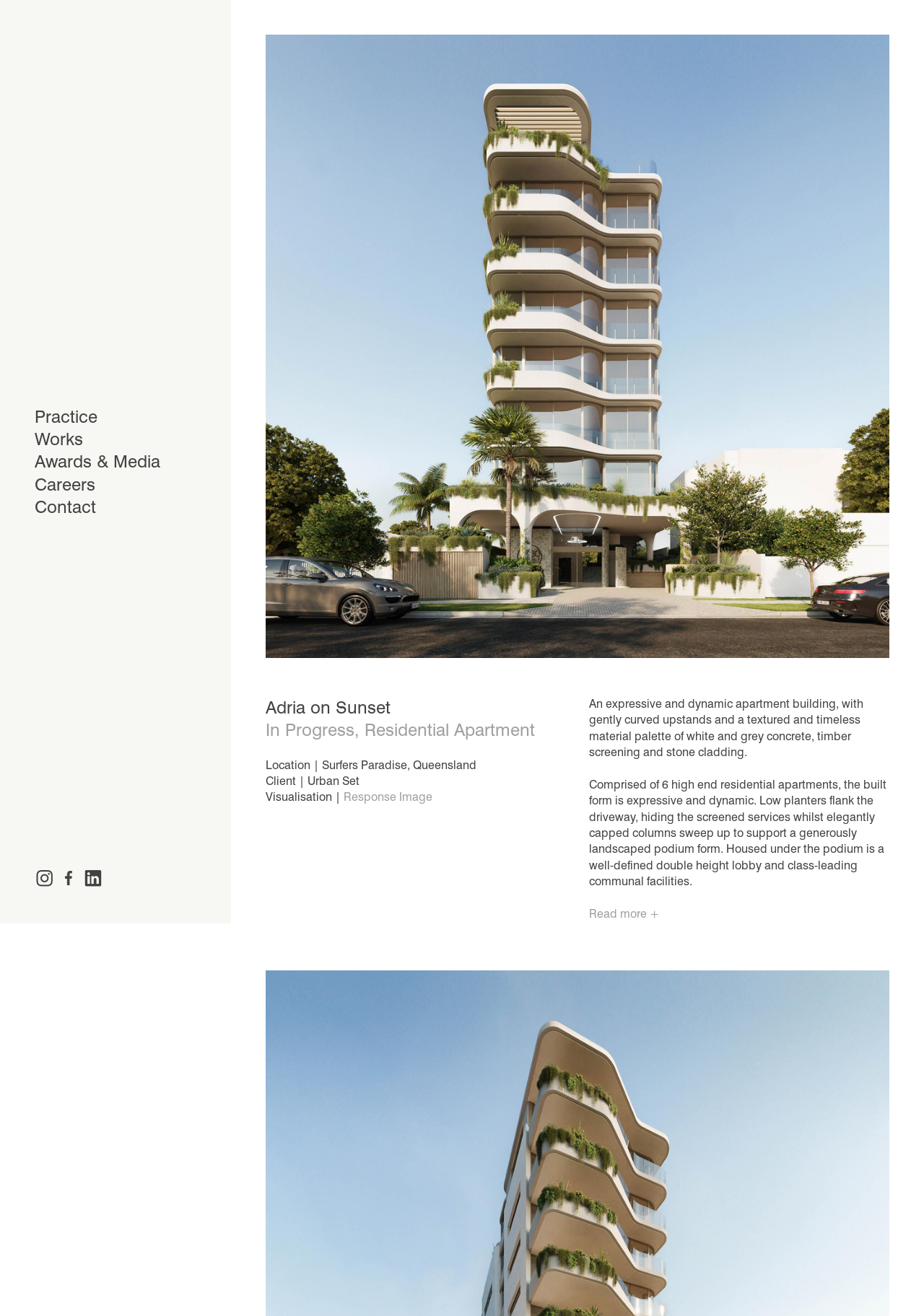Please identify the coordinates of the bounding box for the clickable region that will accomplish this instruction: "View Adria on Sunset project".

[0.288, 0.529, 0.612, 0.563]